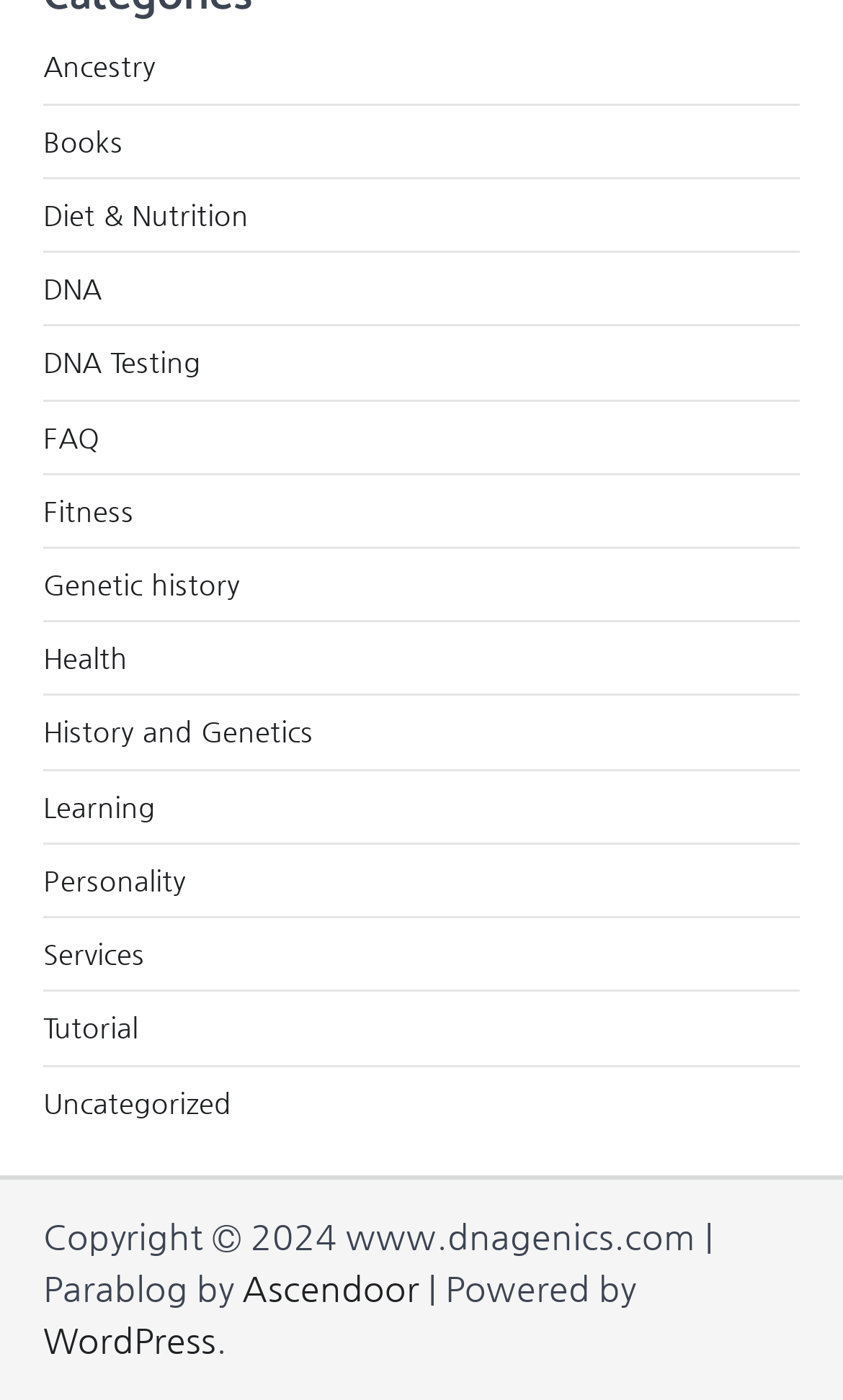Answer the question with a brief word or phrase:
What is the category related to health on the webpage?

Health